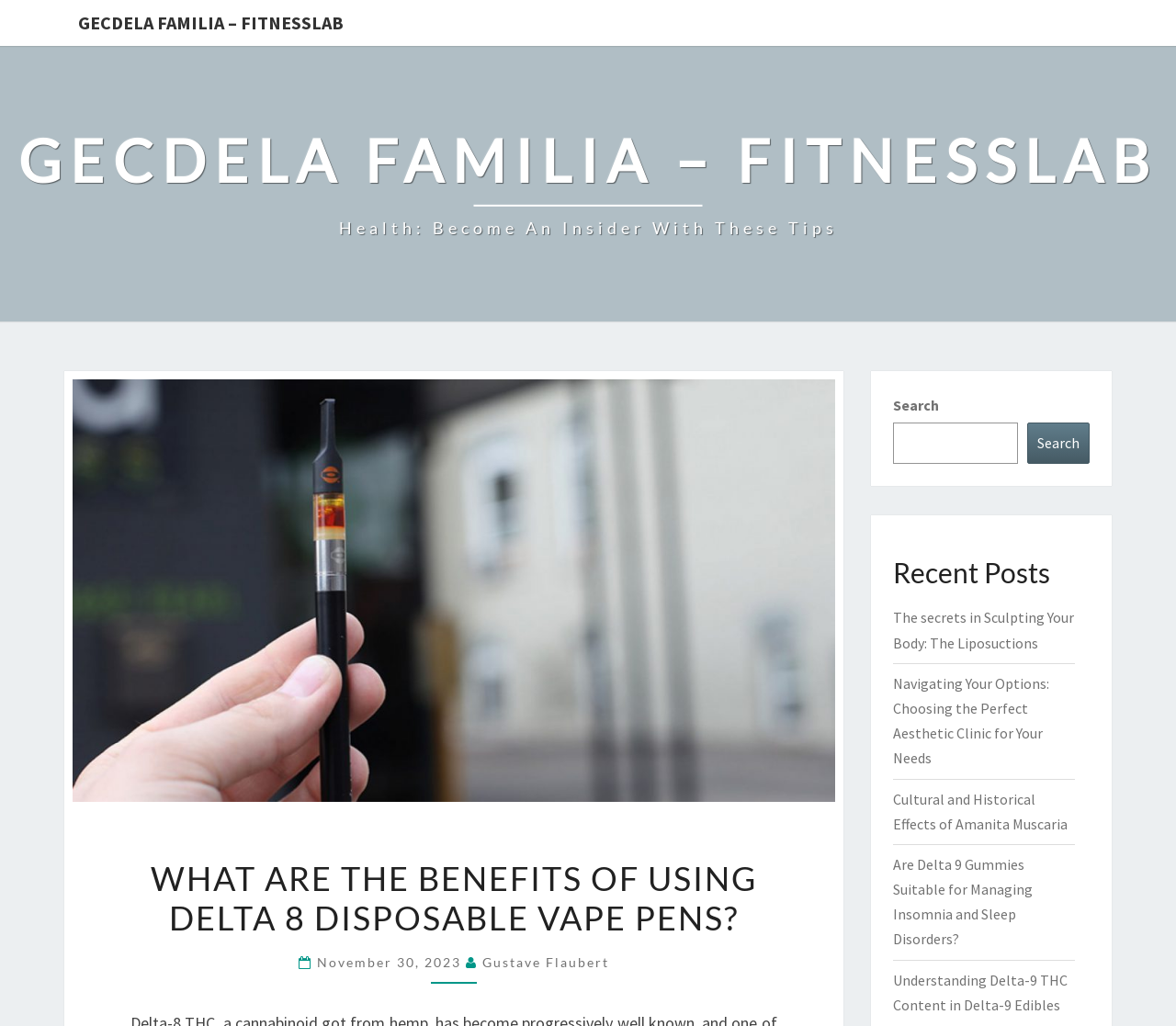Answer the question with a single word or phrase: 
What is the date of the article?

November 30, 2023